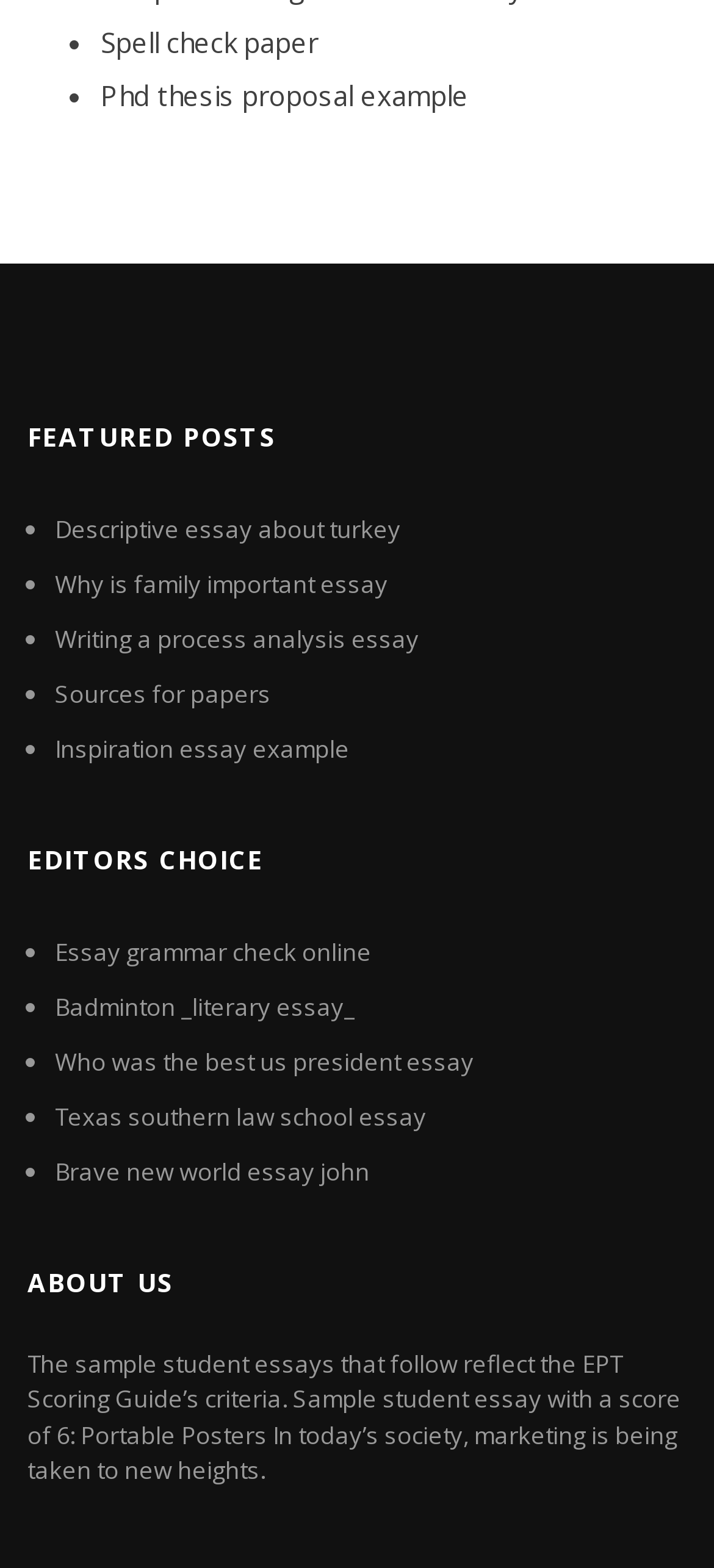How many featured posts are there?
Please ensure your answer is as detailed and informative as possible.

I counted the number of links under the 'FEATURED POSTS' heading, and there are 5 links.